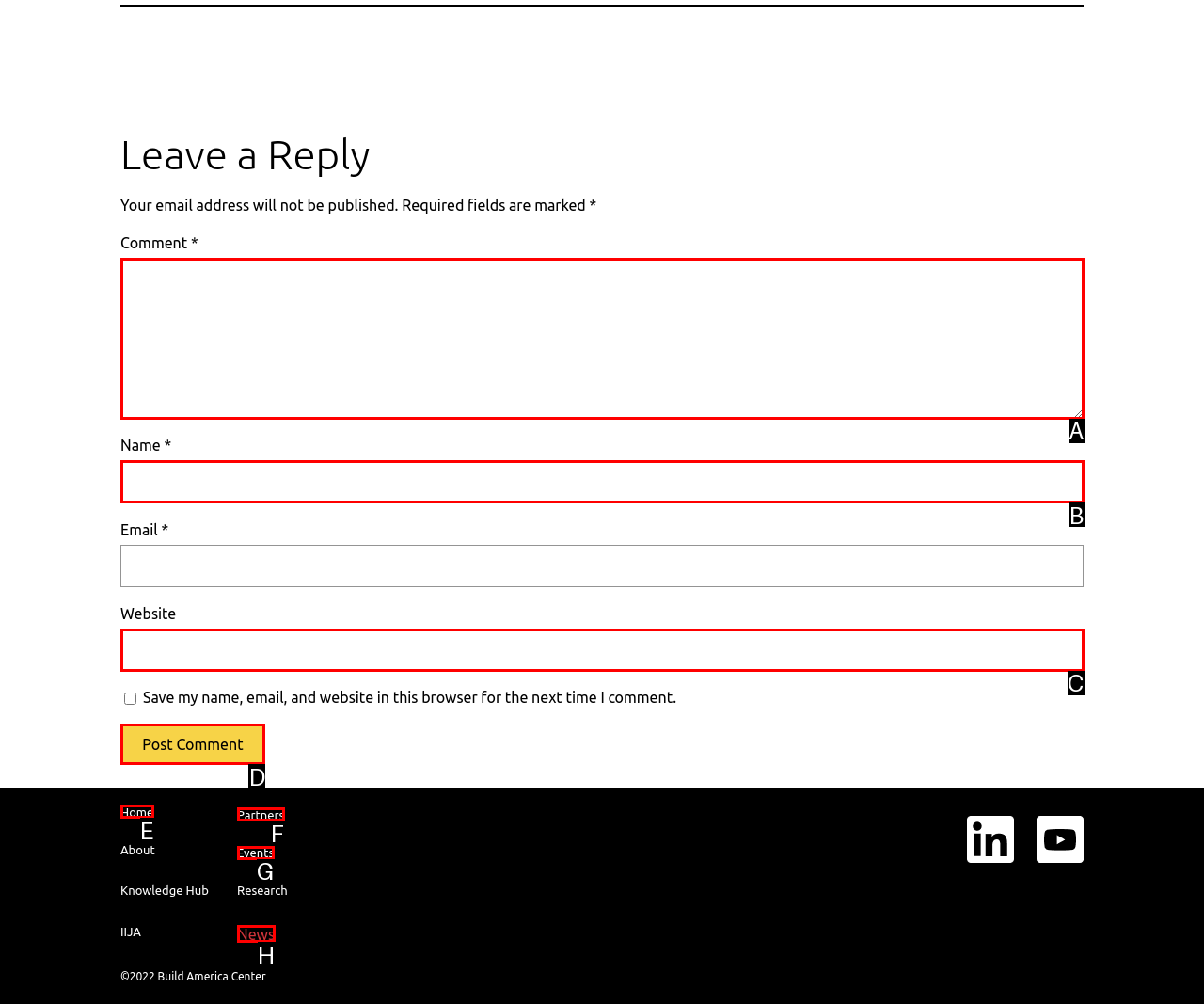Tell me the letter of the option that corresponds to the description: parent_node: Website name="url"
Answer using the letter from the given choices directly.

C